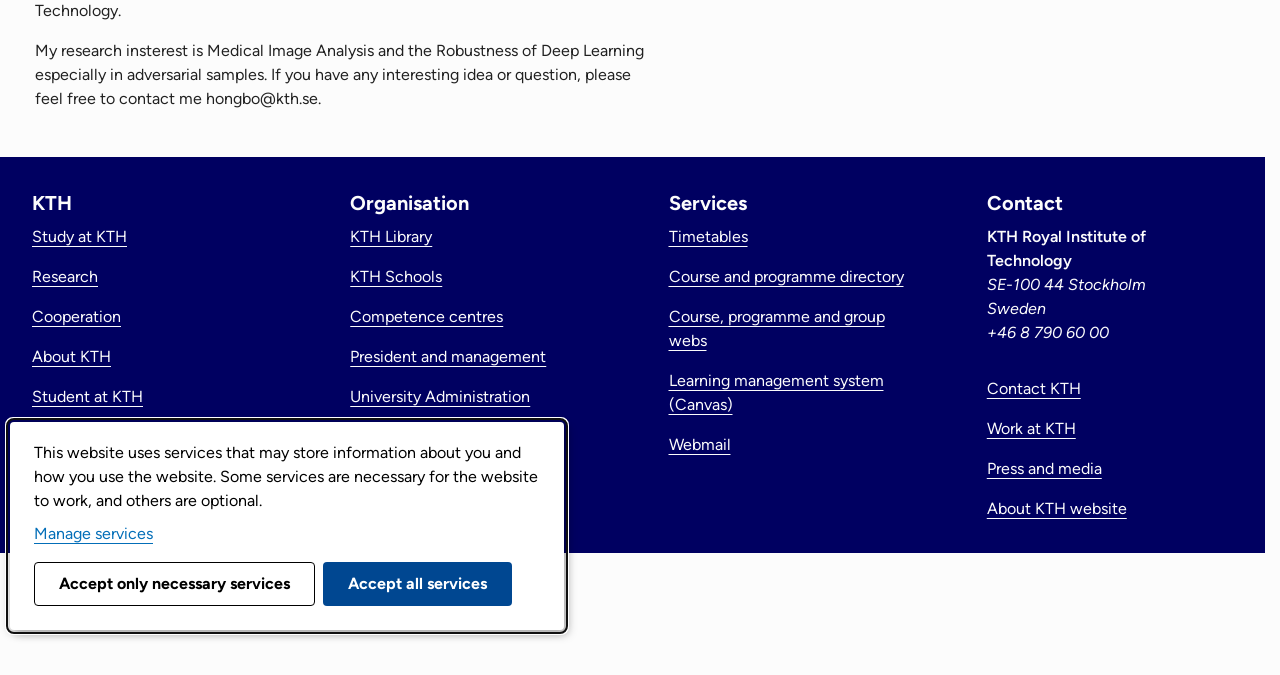Provide the bounding box coordinates of the HTML element described by the text: "Learning management system (Canvas)".

[0.522, 0.55, 0.69, 0.613]